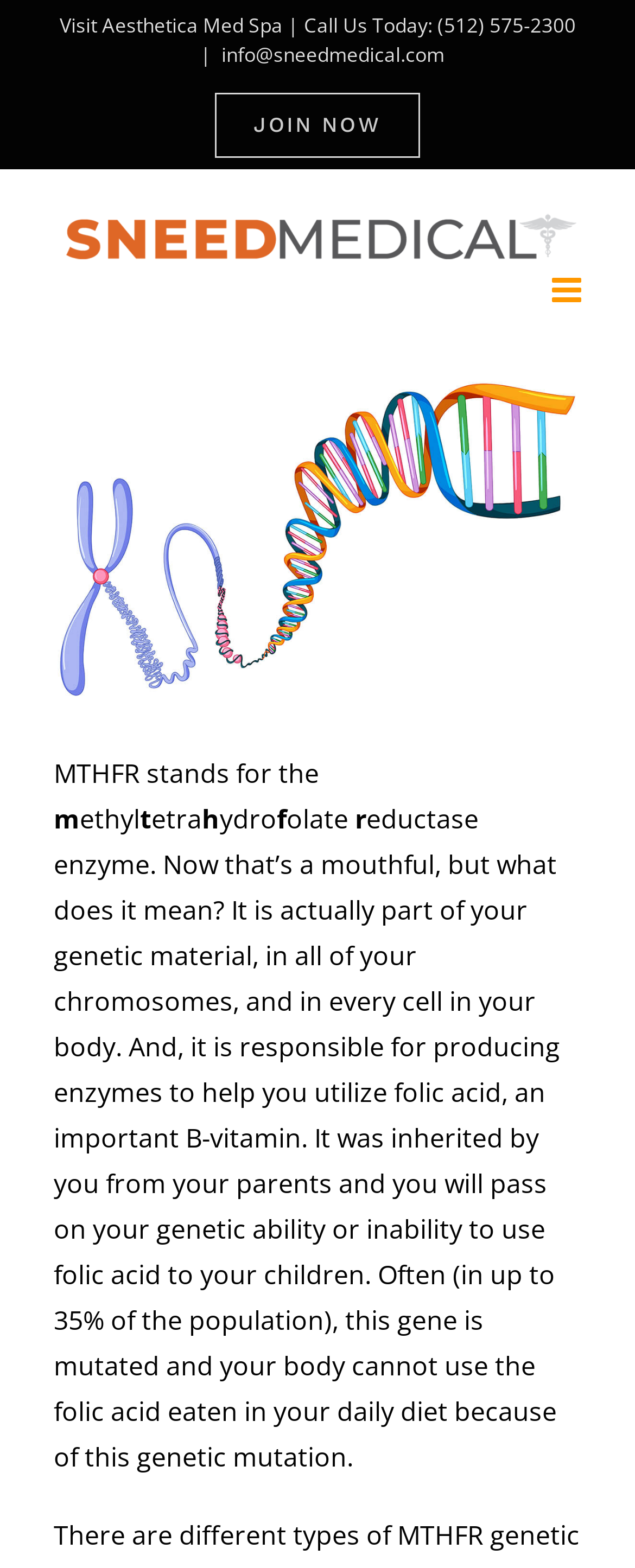Give a detailed account of the webpage.

The webpage is about MTHFR testing and its significance, provided by Sneed Medical. At the top right corner, there is a link to open a toolbar, accompanied by a small image. Below this, there are three links: one to visit Aesthetica Med Spa, a phone number to call, and an email address. 

On the top left, there is a navigation menu labeled as "Secondary Menu" with a link to "JOIN NOW". Next to it, the Sneed Medical logo is displayed, which is also a link. 

A toggle button to expand the mobile menu is located at the top right corner. Below this, there is a large image with the title "Do YOU Have a Problem With Your MTHFR – WHAT??". 

The main content of the webpage starts with a brief explanation of what MTHFR stands for, broken down into individual words. Following this, there is a lengthy paragraph that explains the role of the MTHFR enzyme in the body, its genetic inheritance, and its impact on utilizing folic acid.